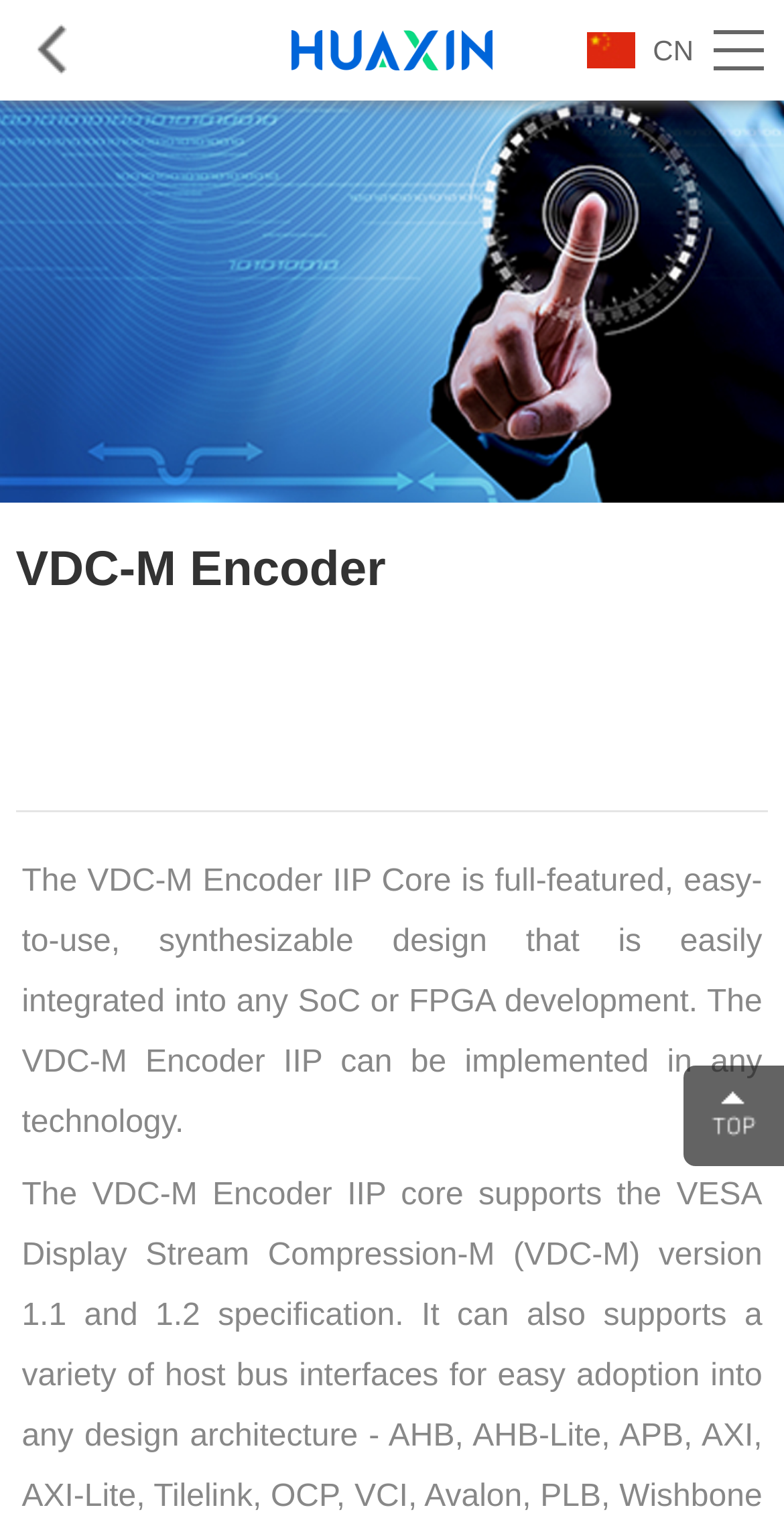From the element description: "parent_node: CN", extract the bounding box coordinates of the UI element. The coordinates should be expressed as four float numbers between 0 and 1, in the order [left, top, right, bottom].

[0.02, 0.0, 0.98, 0.066]